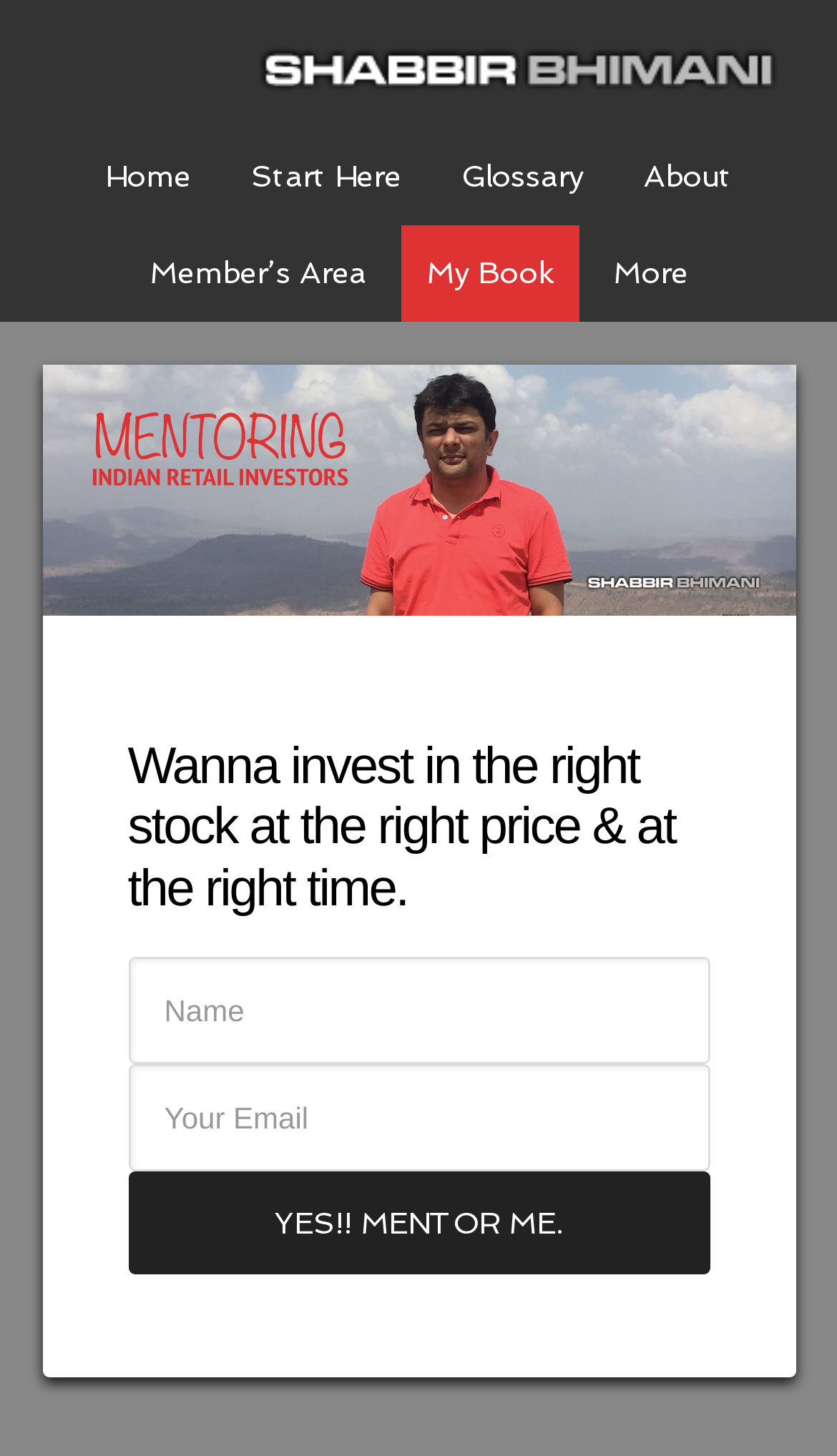What is the call-to-action button?
Look at the image and answer the question with a single word or phrase.

Yes!! Mentor Me.